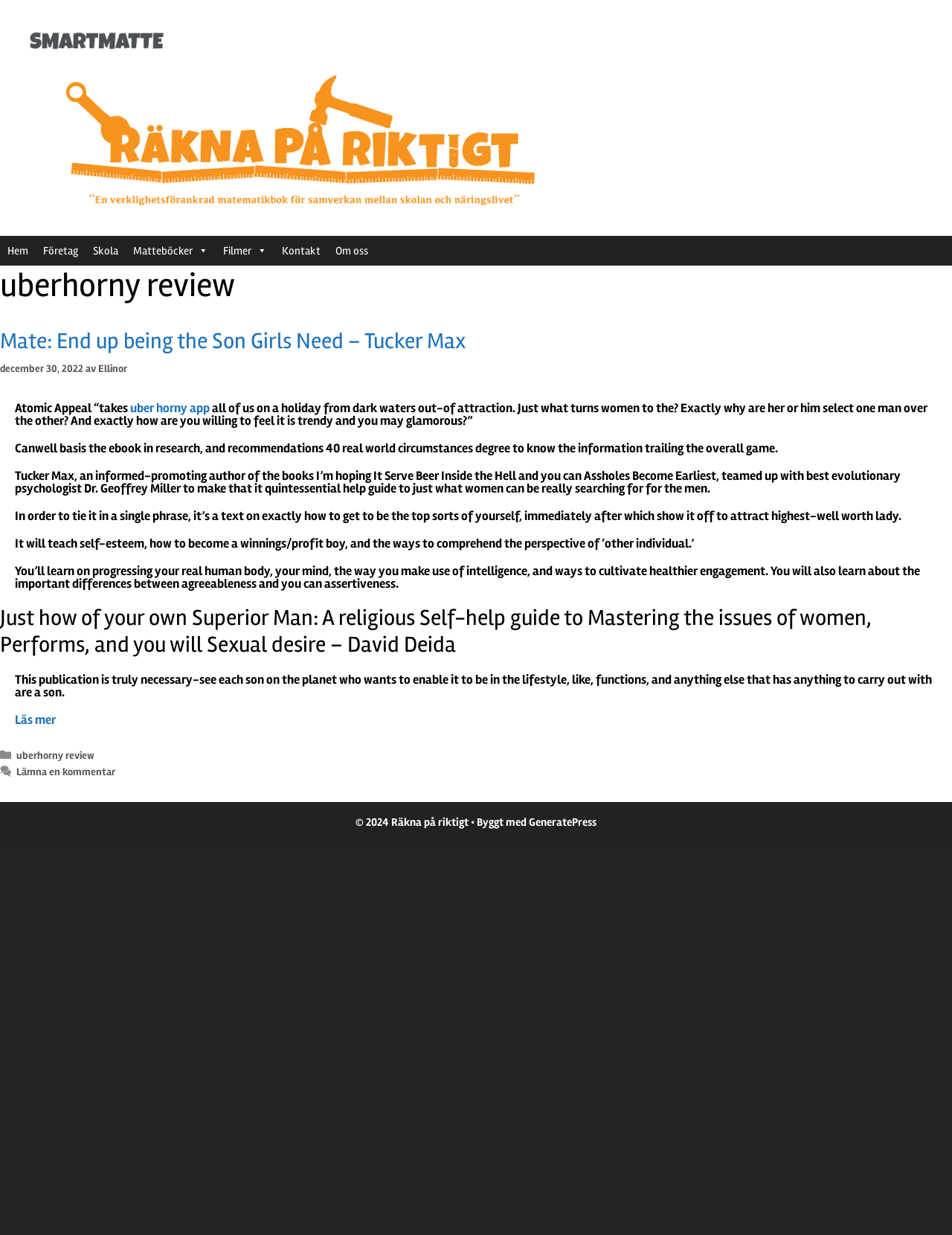Determine the bounding box coordinates for the clickable element to execute this instruction: "Check the copyright information". Provide the coordinates as four float numbers between 0 and 1, i.e., [left, top, right, bottom].

[0.373, 0.661, 0.492, 0.671]